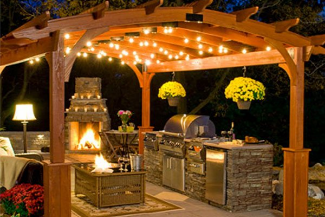What is the purpose of the outdoor kitchen? Using the information from the screenshot, answer with a single word or phrase.

meal preparation